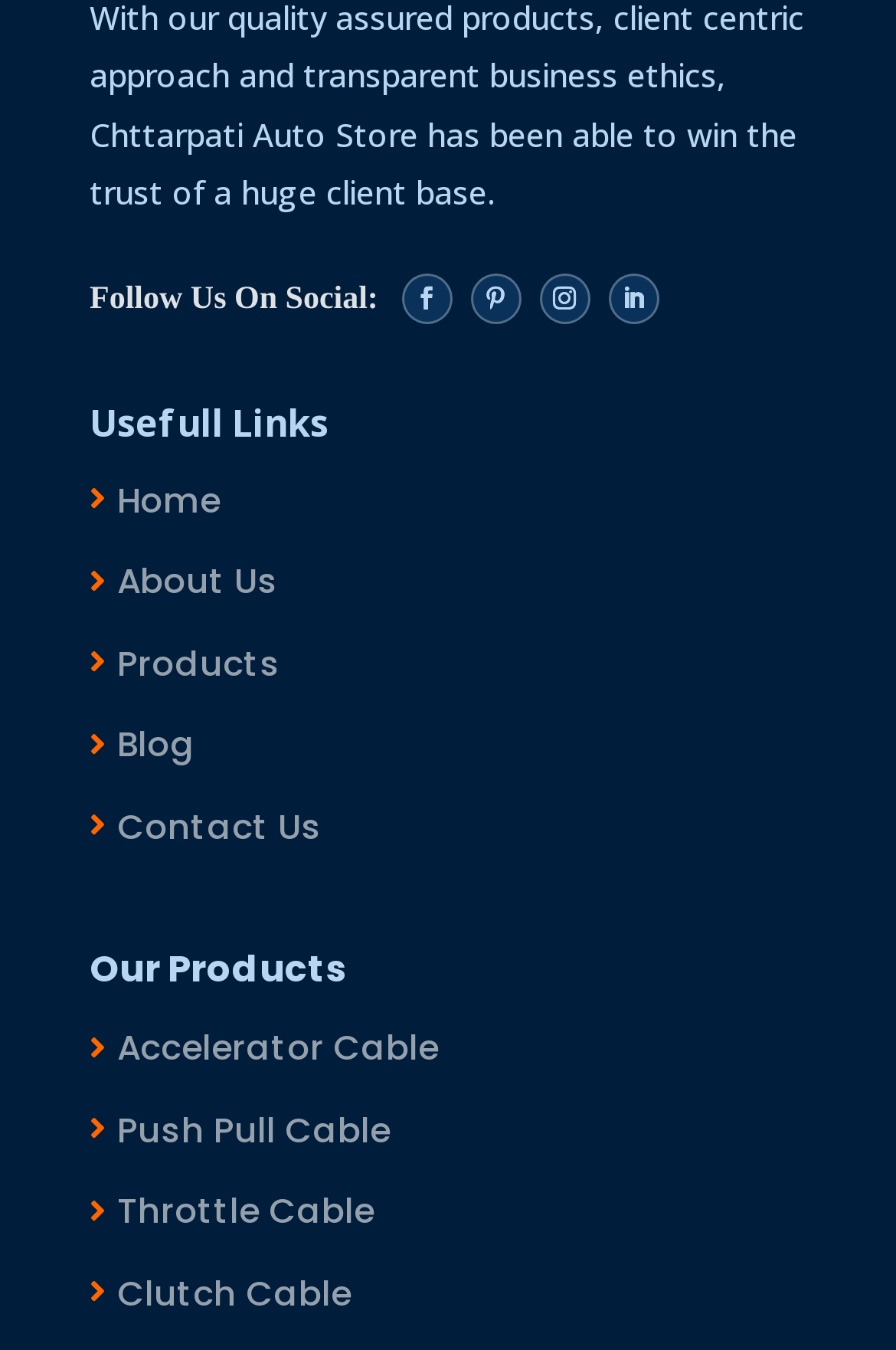Respond to the question with just a single word or phrase: 
How many types of cables are listed under 'Our Products'?

4